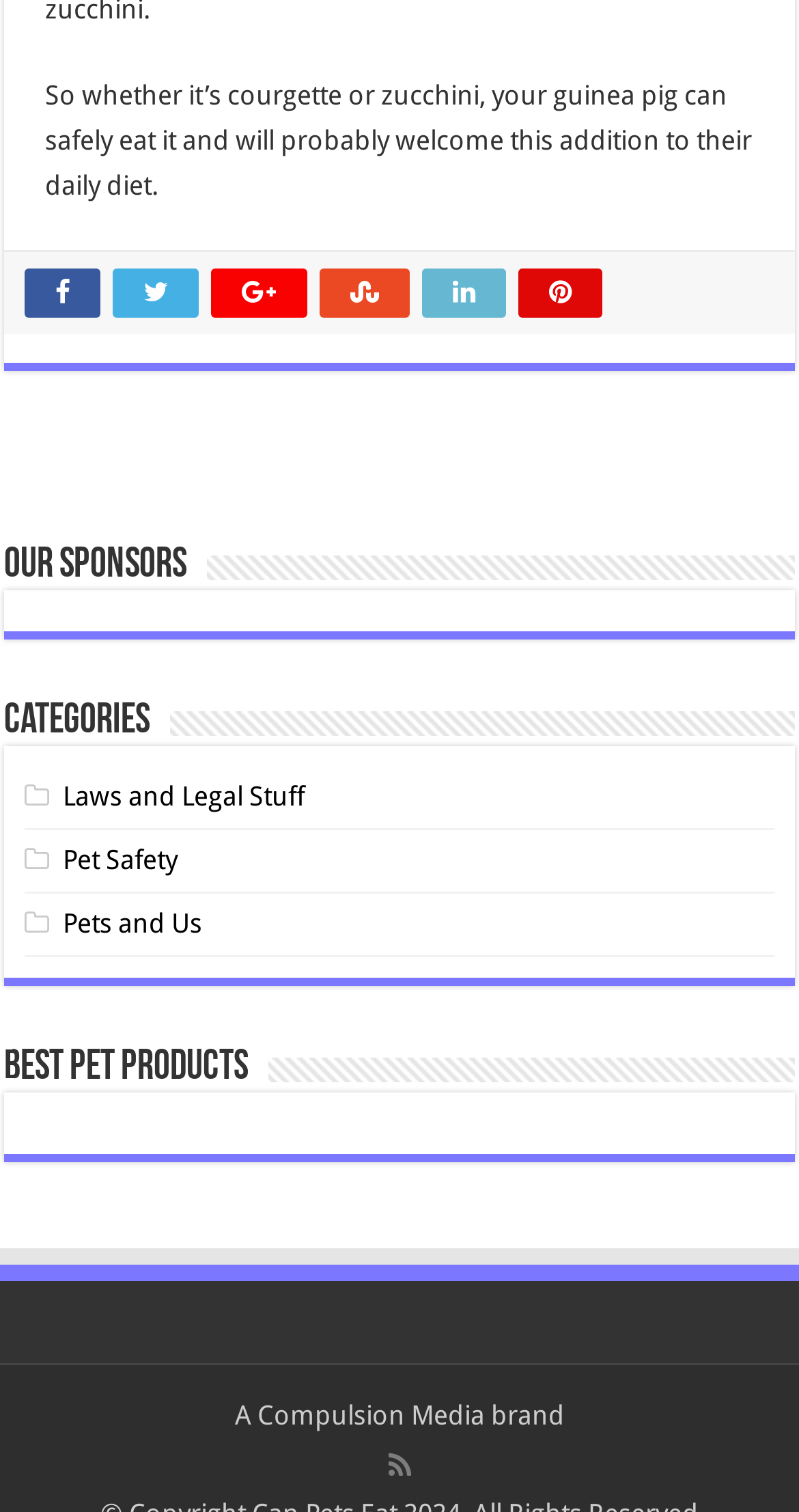What is the category of the 'Pet Safety' link?
Ensure your answer is thorough and detailed.

The 'Pet Safety' link is located under the 'Categories' heading, which suggests that it is a category of the website.